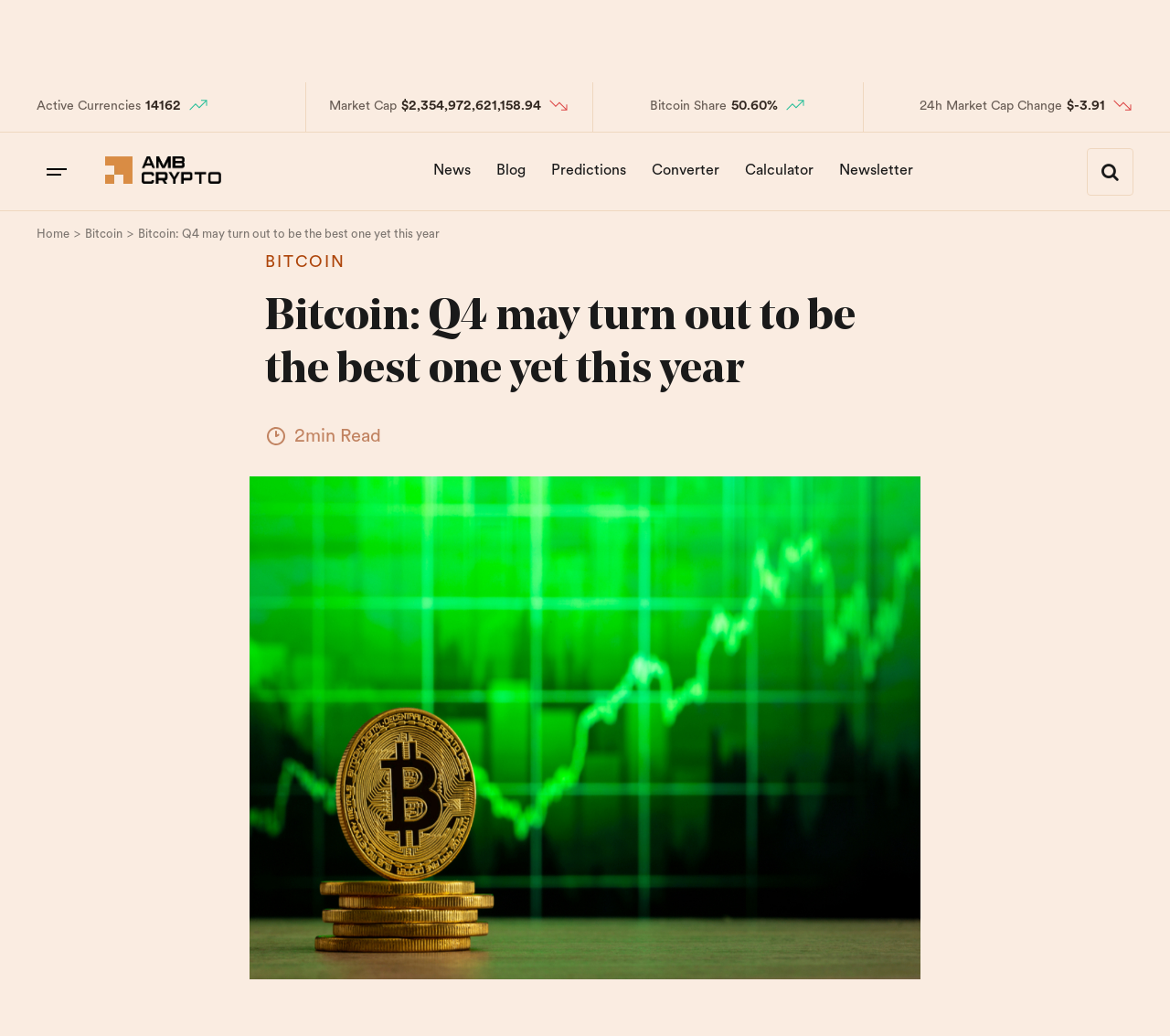Please determine the bounding box coordinates of the area that needs to be clicked to complete this task: 'Check the Converter tool'. The coordinates must be four float numbers between 0 and 1, formatted as [left, top, right, bottom].

[0.548, 0.142, 0.624, 0.188]